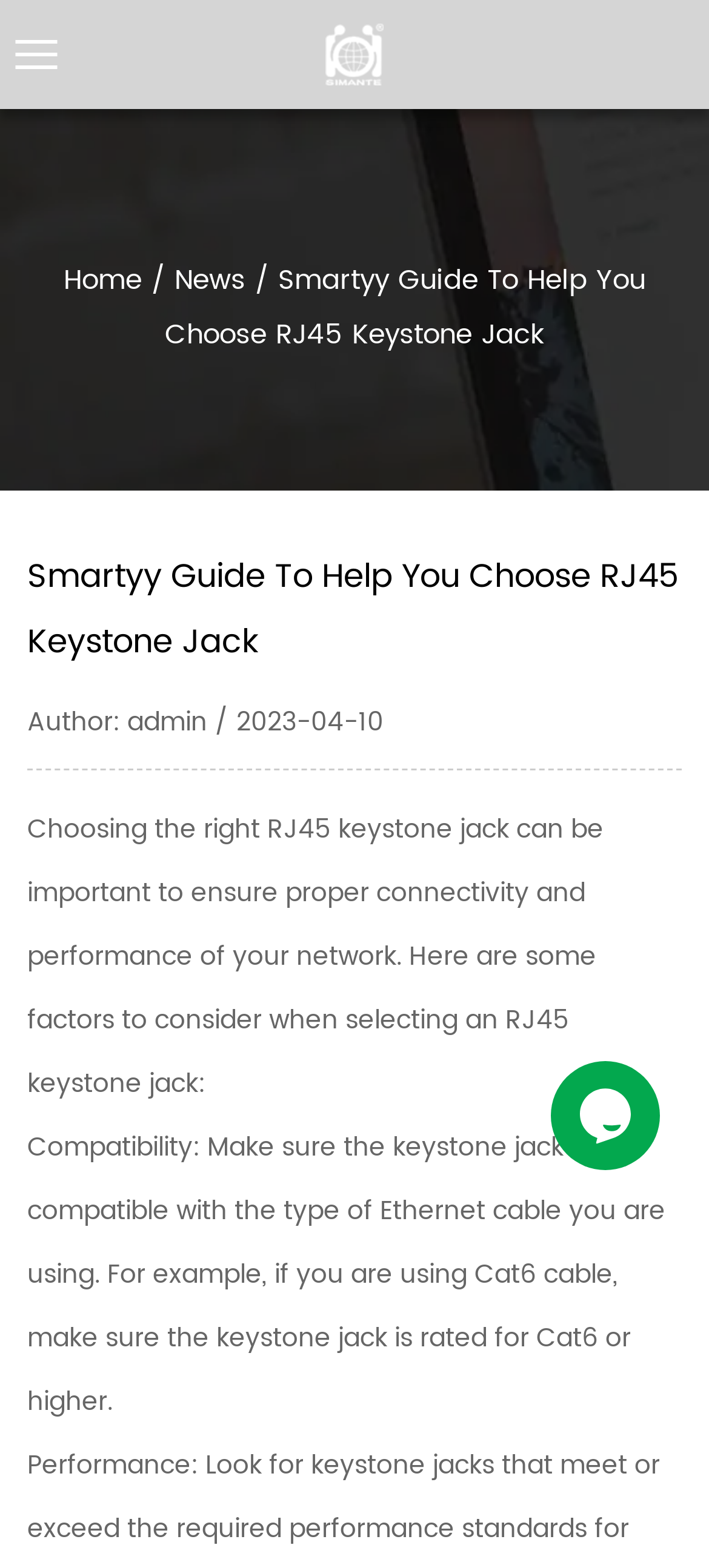What is the position of the chat widget on the webpage?
Refer to the image and answer the question using a single word or phrase.

Bottom-right corner